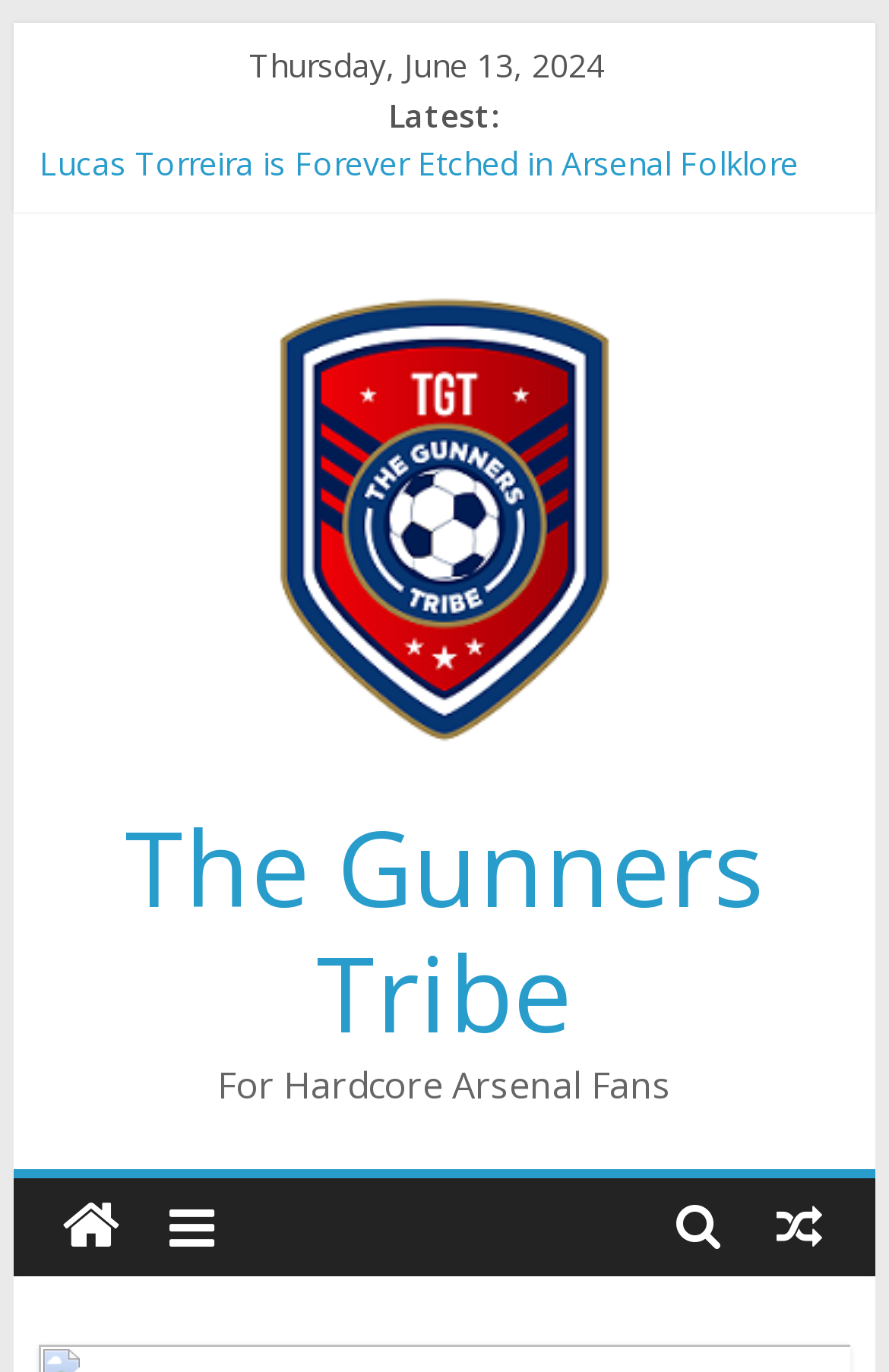Determine the bounding box coordinates for the HTML element mentioned in the following description: "title="View a random post"". The coordinates should be a list of four floats ranging from 0 to 1, represented as [left, top, right, bottom].

[0.843, 0.858, 0.956, 0.928]